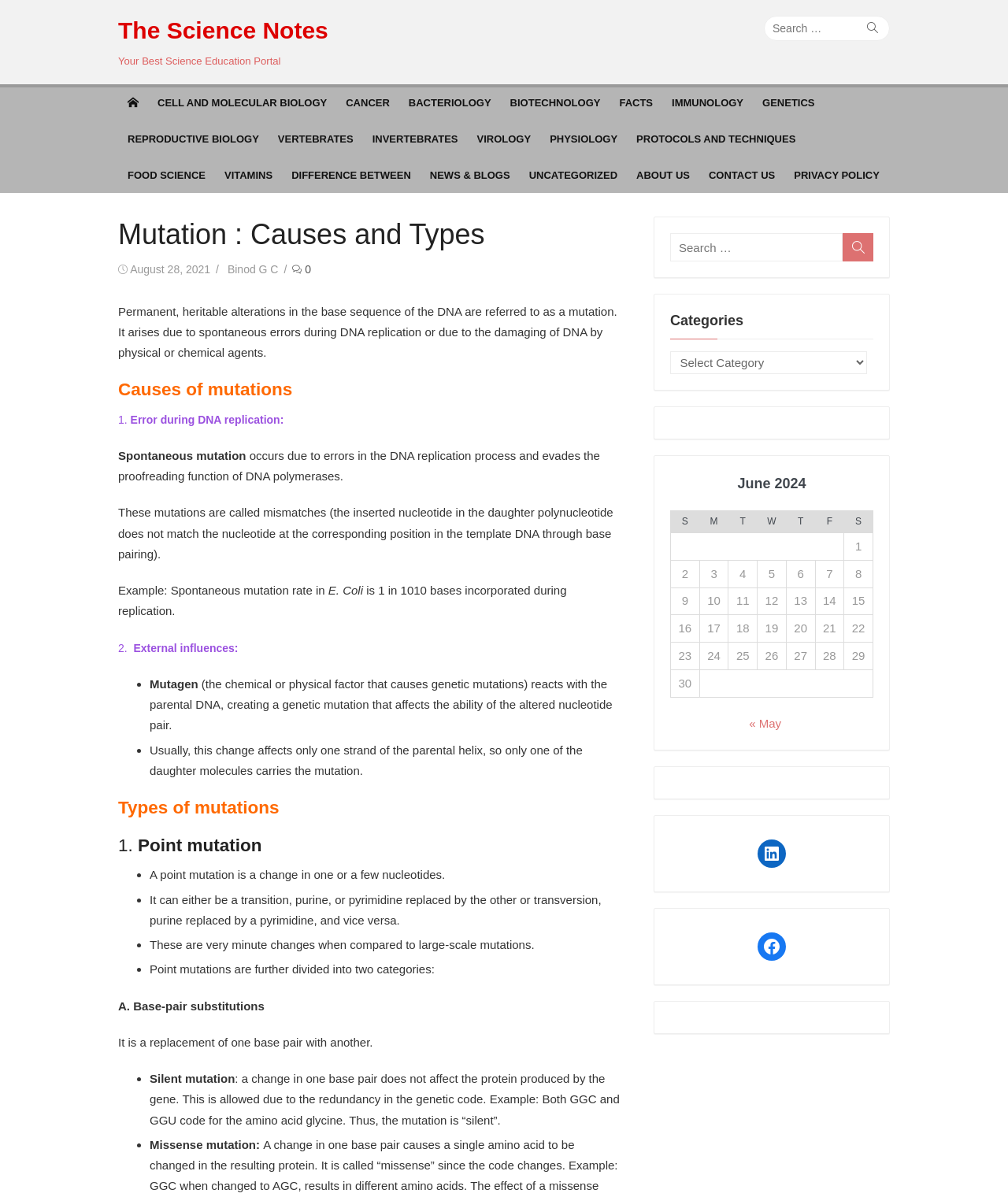Provide the bounding box coordinates of the section that needs to be clicked to accomplish the following instruction: "Read the article about Mutation."

[0.117, 0.254, 0.612, 0.3]